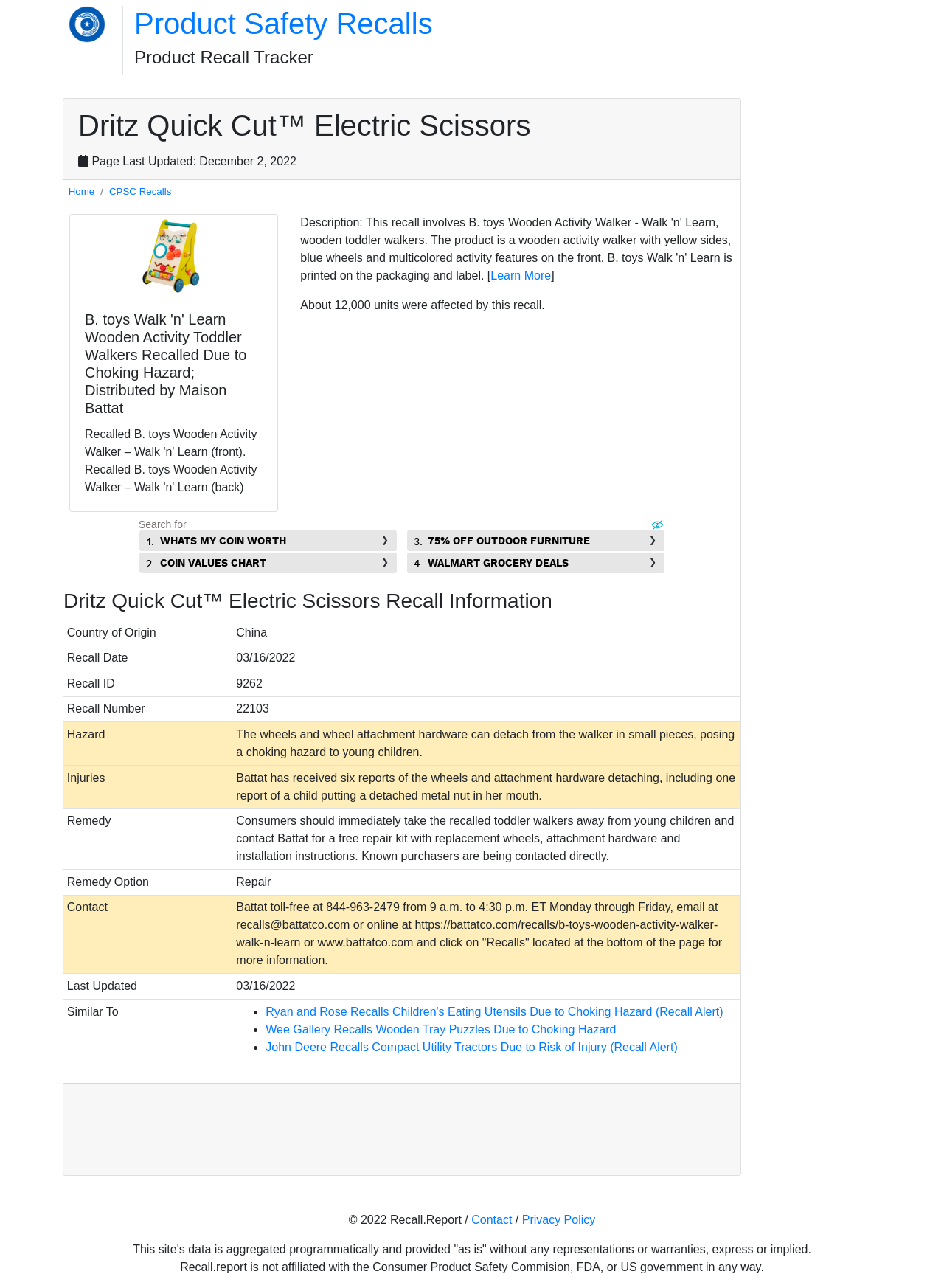Please identify the bounding box coordinates for the region that you need to click to follow this instruction: "Go to the 'Home' page".

[0.072, 0.144, 0.1, 0.153]